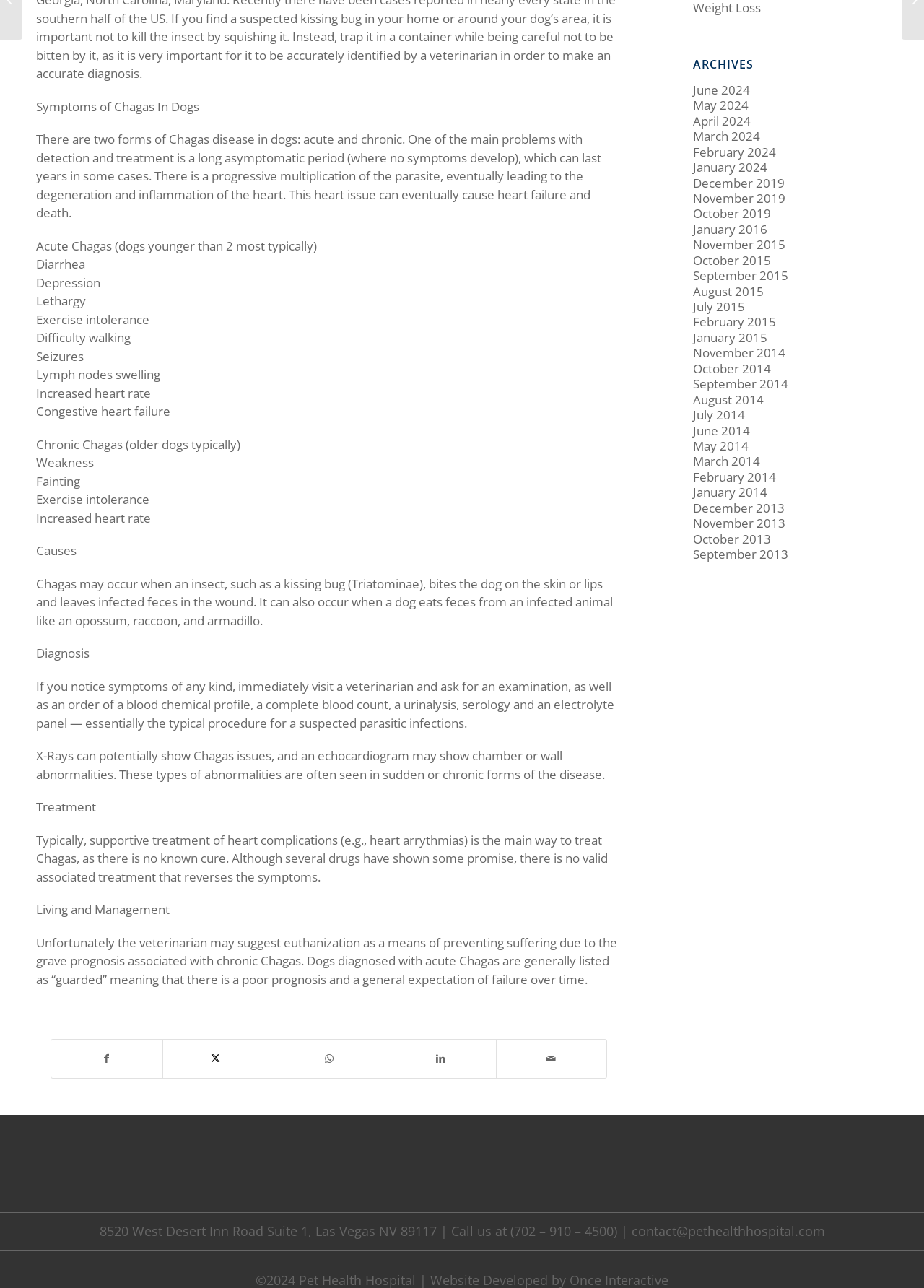Using the element description provided, determine the bounding box coordinates in the format (top-left x, top-left y, bottom-right x, bottom-right y). Ensure that all values are floating point numbers between 0 and 1. Element description: contact@pethealthhospital.com

[0.683, 0.949, 0.893, 0.963]